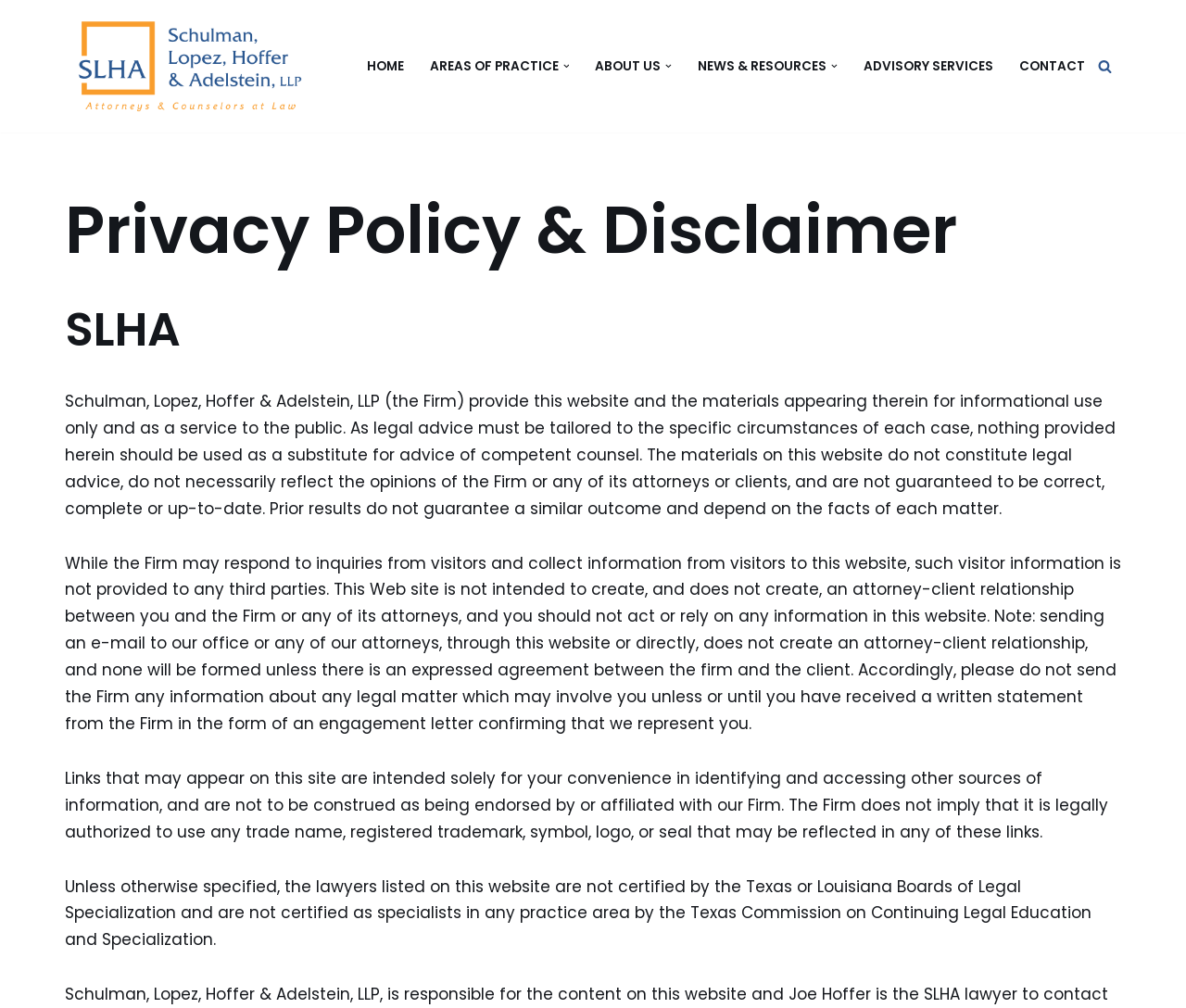Refer to the element description Home and identify the corresponding bounding box in the screenshot. Format the coordinates as (top-left x, top-left y, bottom-right x, bottom-right y) with values in the range of 0 to 1.

[0.309, 0.054, 0.34, 0.077]